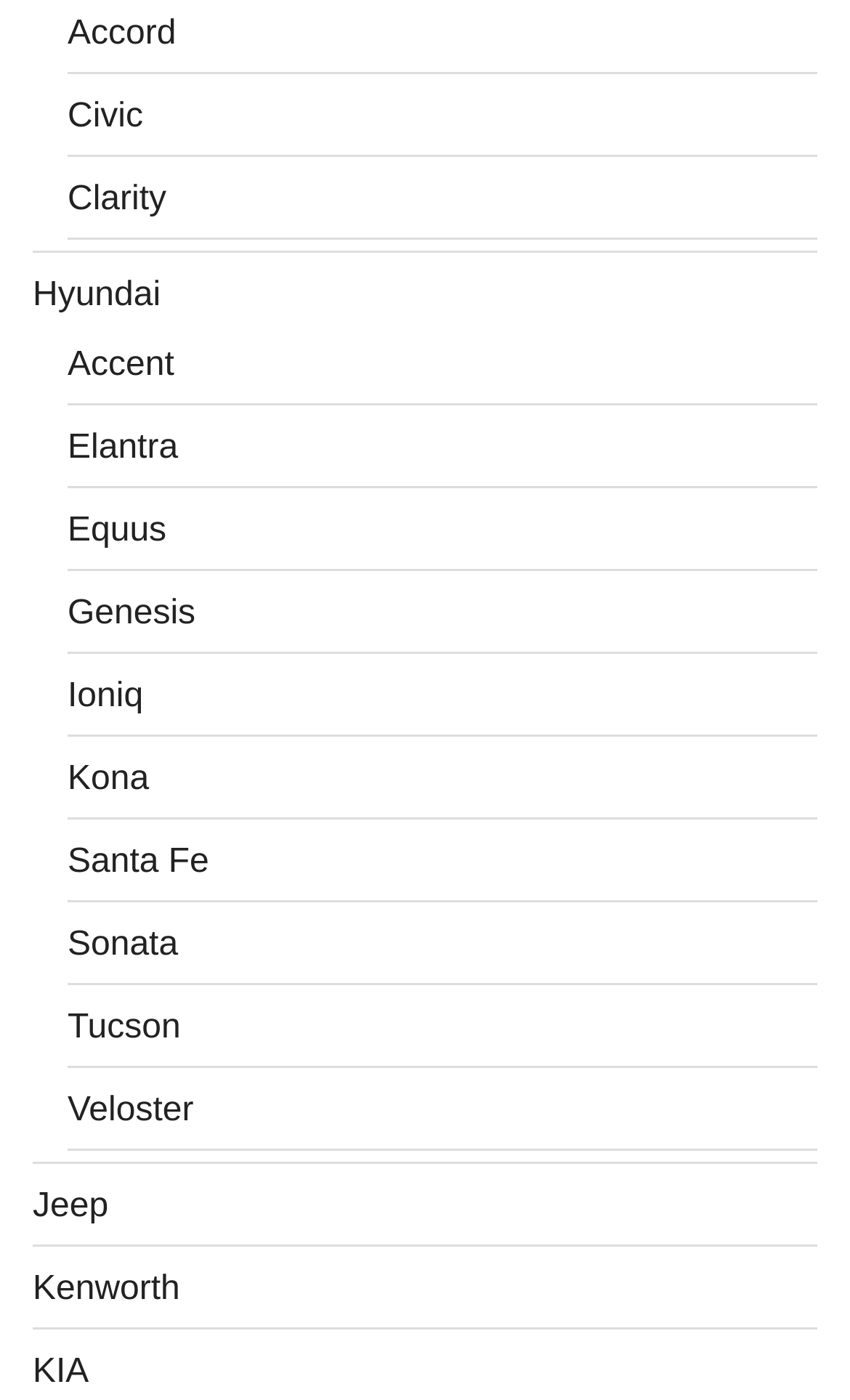For the following element description, predict the bounding box coordinates in the format (top-left x, top-left y, bottom-right x, bottom-right y). All values should be floating point numbers between 0 and 1. Description: Santa Fe

[0.079, 0.602, 0.246, 0.628]